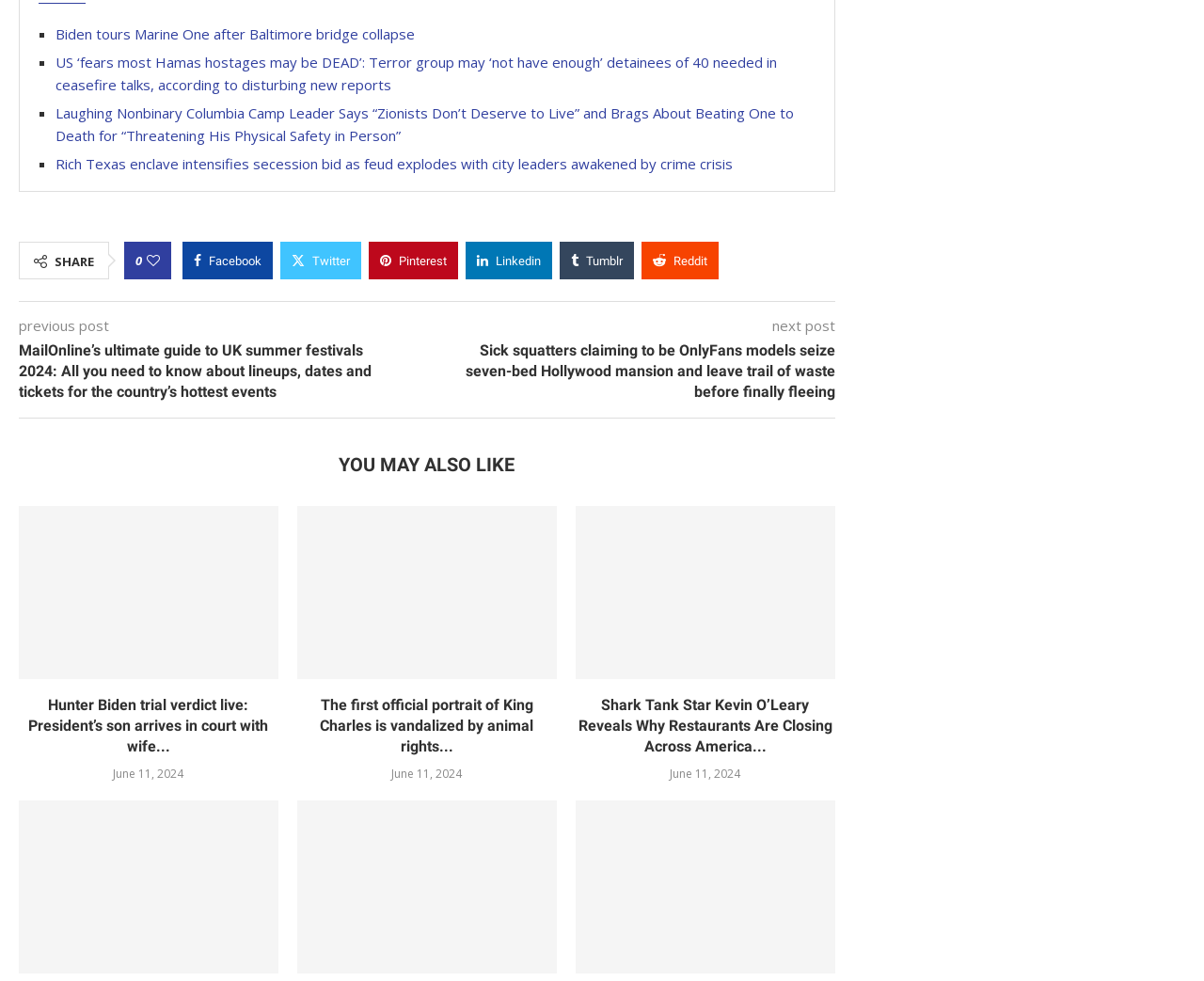Please determine the bounding box coordinates of the element's region to click for the following instruction: "View the next post".

[0.641, 0.322, 0.693, 0.341]